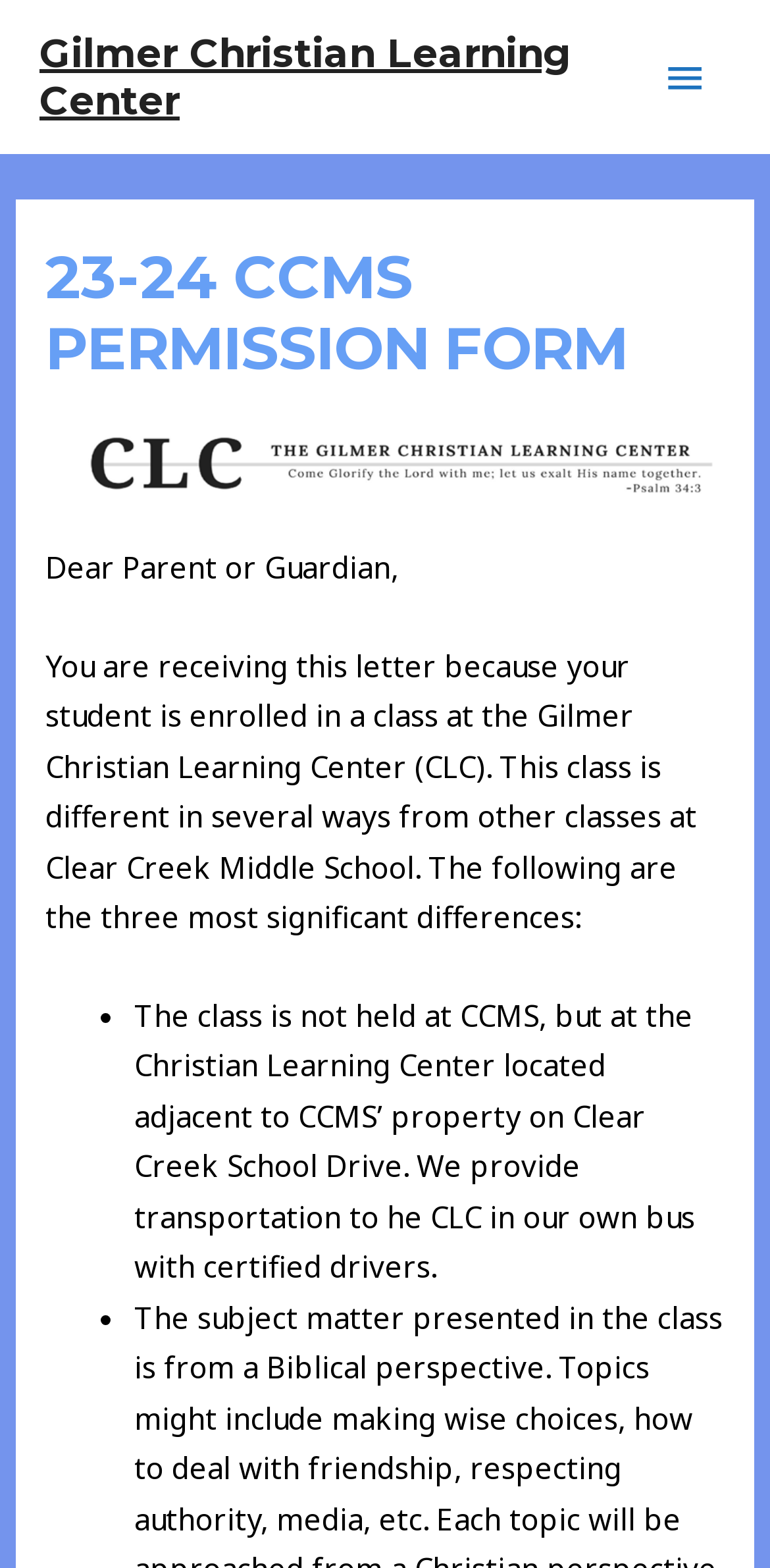Find the bounding box coordinates for the UI element whose description is: "Gilmer Christian Learning Center". The coordinates should be four float numbers between 0 and 1, in the format [left, top, right, bottom].

[0.051, 0.019, 0.741, 0.079]